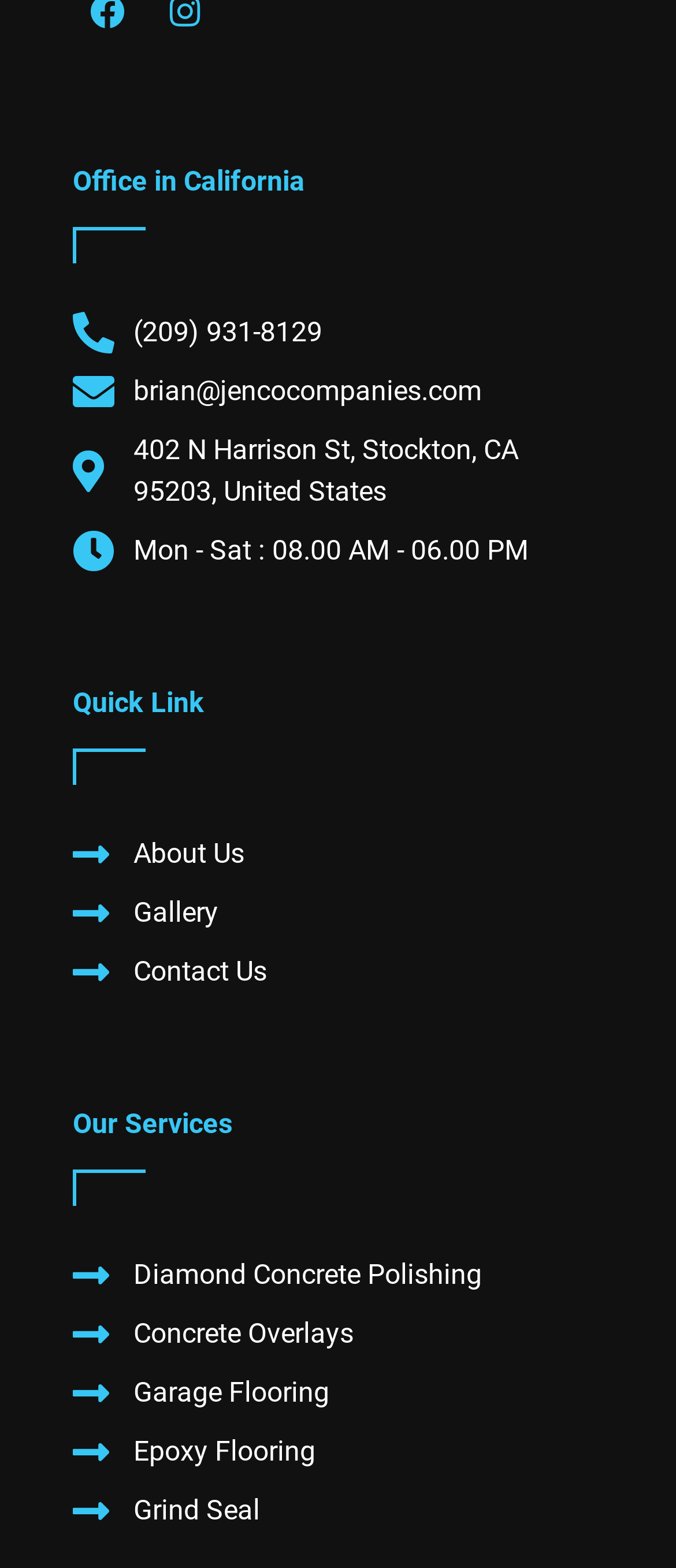Predict the bounding box of the UI element based on the description: "brian@jencocompanies.com". The coordinates should be four float numbers between 0 and 1, formatted as [left, top, right, bottom].

[0.108, 0.236, 0.892, 0.263]